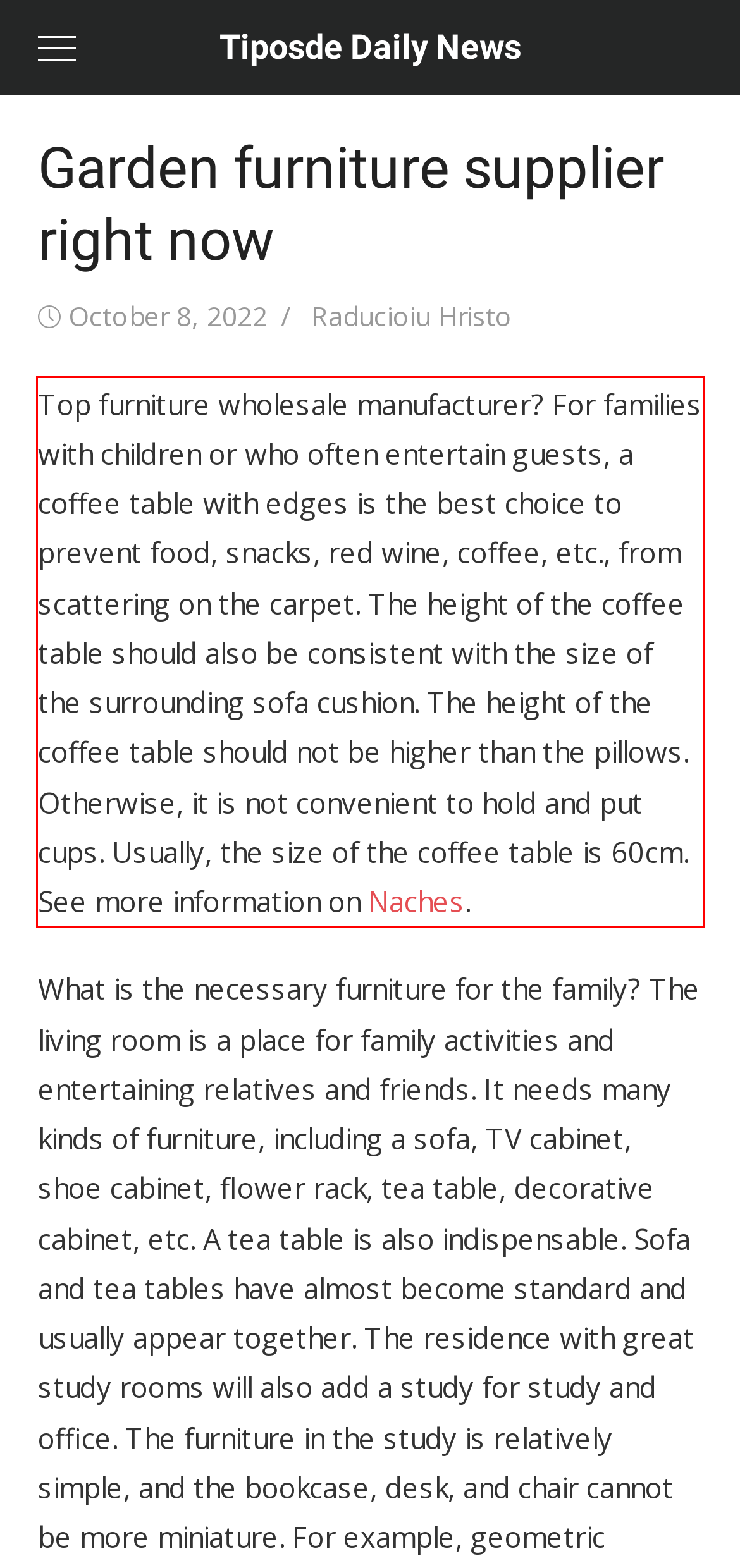You are provided with a webpage screenshot that includes a red rectangle bounding box. Extract the text content from within the bounding box using OCR.

Top furniture wholesale manufacturer? For families with children or who often entertain guests, a coffee table with edges is the best choice to prevent food, snacks, red wine, coffee, etc., from scattering on the carpet. The height of the coffee table should also be consistent with the size of the surrounding sofa cushion. The height of the coffee table should not be higher than the pillows. Otherwise, it is not convenient to hold and put cups. Usually, the size of the coffee table is 60cm. See more information on Naches.